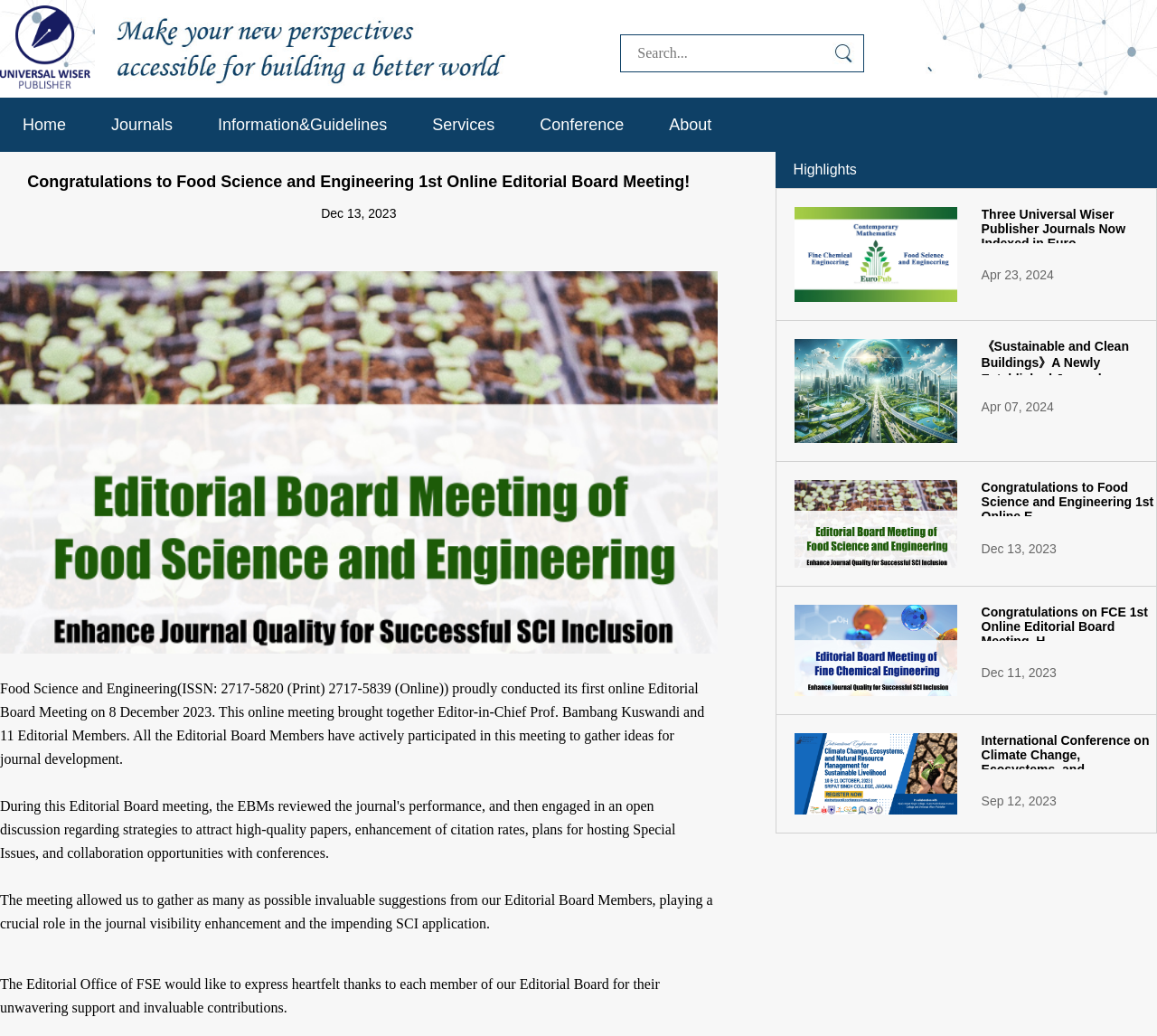What is the search box located?
Refer to the image and give a detailed answer to the question.

The search box is located at the top right of the webpage, with a bounding box coordinate of [0.537, 0.034, 0.722, 0.069].